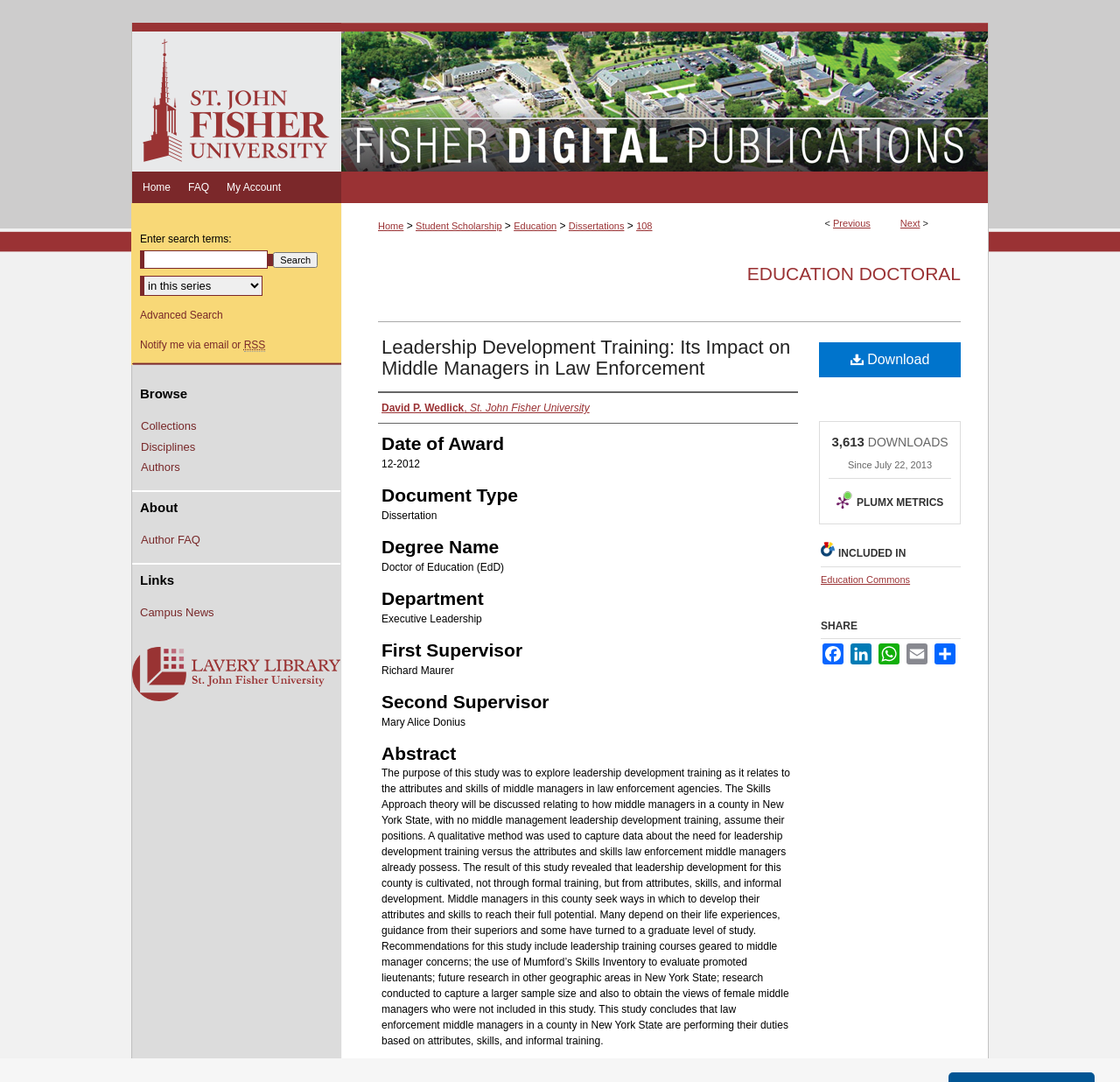Identify the bounding box coordinates of the clickable section necessary to follow the following instruction: "Call (727) 277-7490". The coordinates should be presented as four float numbers from 0 to 1, i.e., [left, top, right, bottom].

None